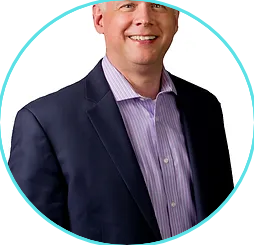Describe the image with as much detail as possible.

The image features a professional portrait of a smiling man, dressed in a navy blazer over a light purple striped shirt. He appears approachable and confident, showcasing a positive demeanor. The round framing of the image emphasizes his face and upper body, making it suitable for a profile picture or a coaching-related context. This image likely represents John Jennings, a coach associated with InspireU Coaching & Training, known for his focus on helping individuals and leaders achieve personal fulfillment and success in their careers.